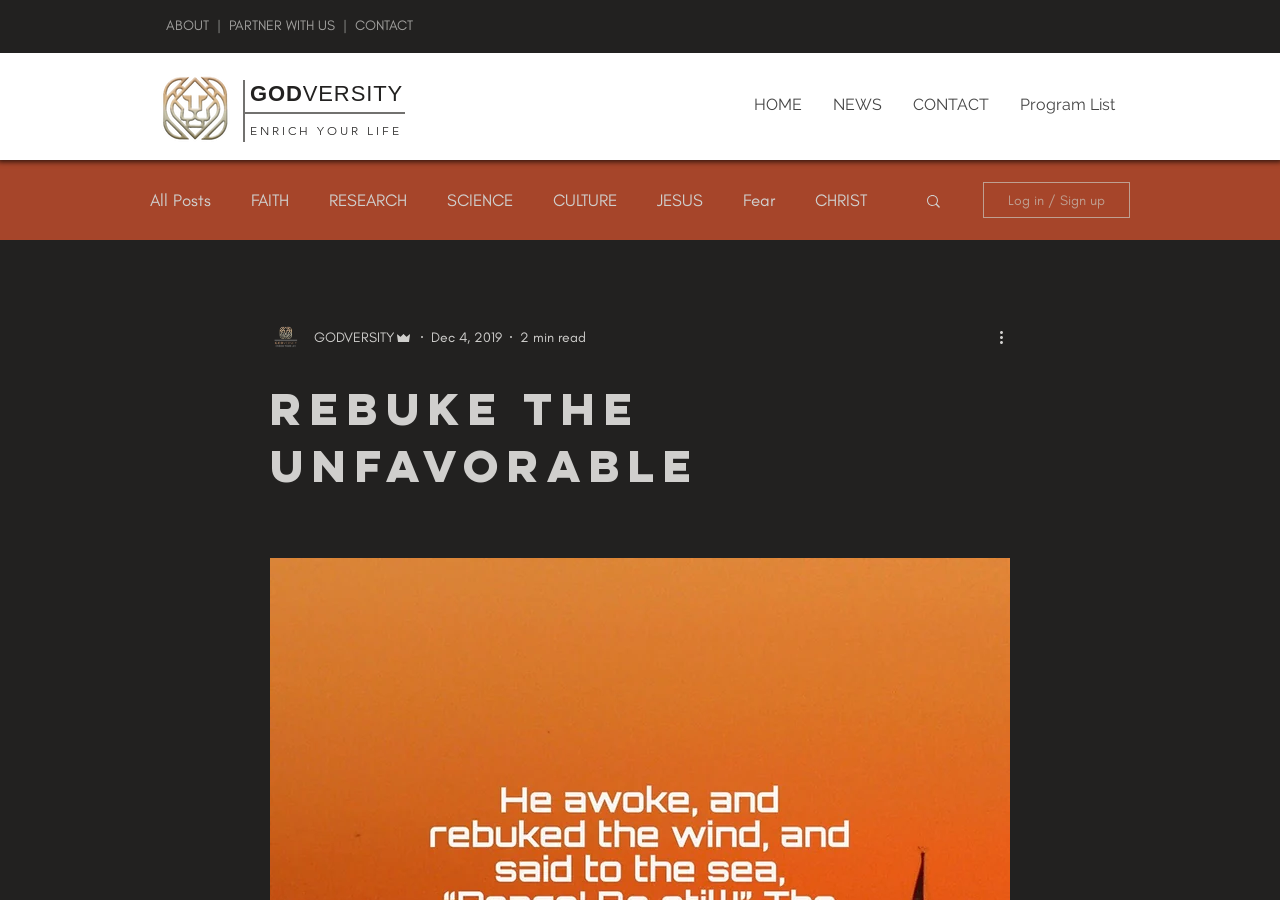Please identify the bounding box coordinates of the region to click in order to complete the given instruction: "Log in or sign up". The coordinates should be four float numbers between 0 and 1, i.e., [left, top, right, bottom].

[0.768, 0.202, 0.883, 0.242]